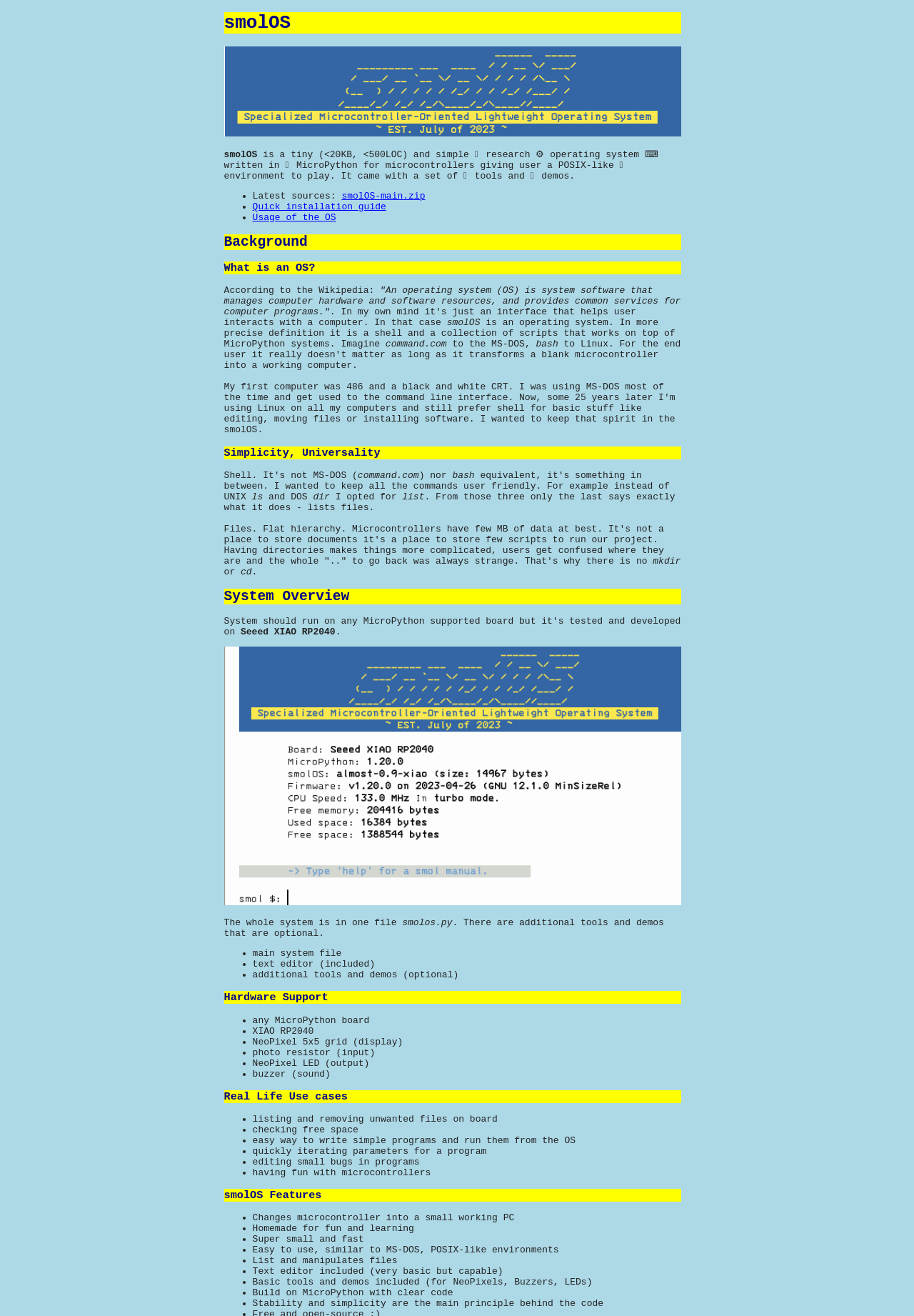Provide a short answer using a single word or phrase for the following question: 
What is the advantage of smolOS?

Super small and fast